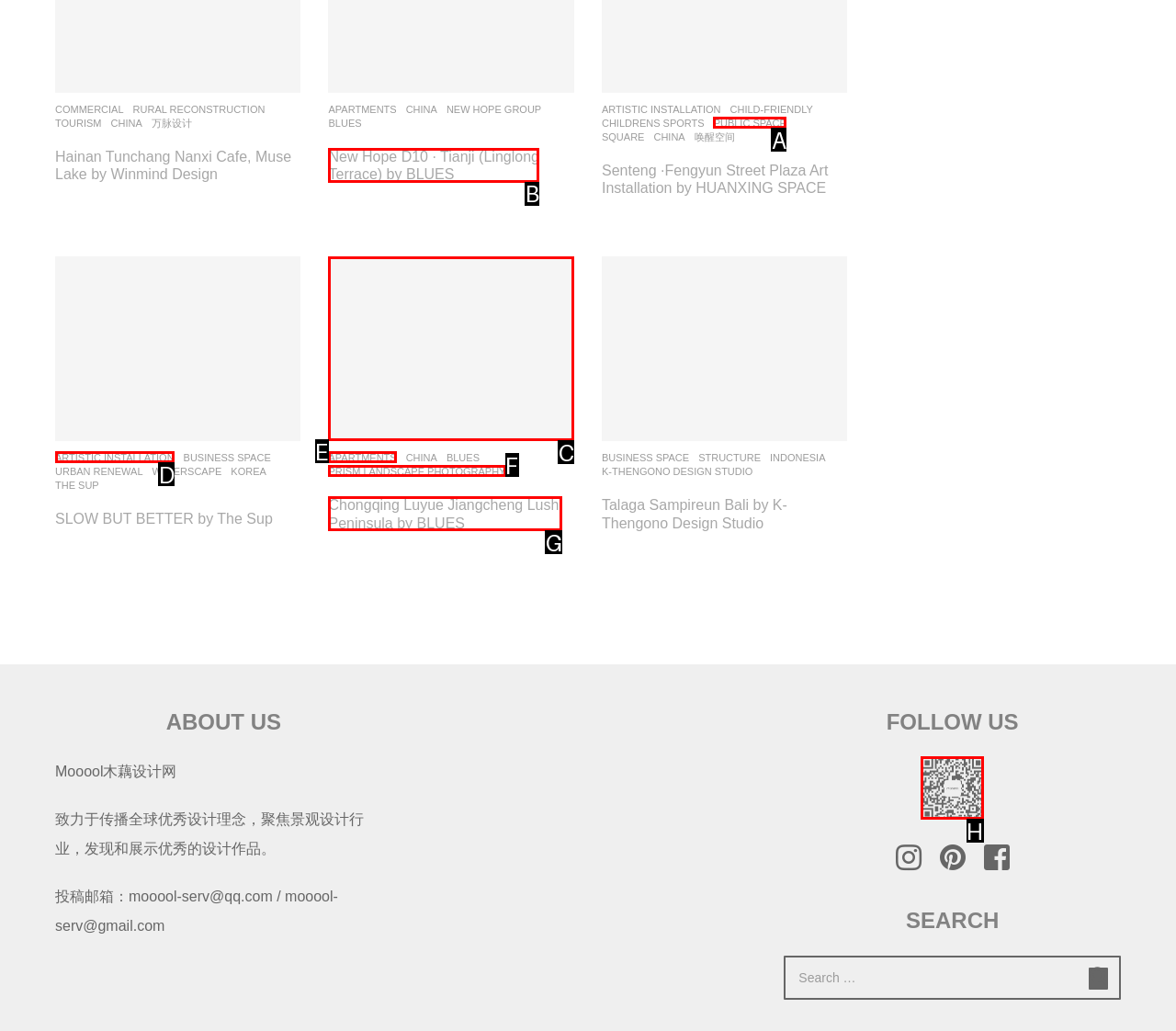Indicate the letter of the UI element that should be clicked to accomplish the task: Follow on Weixin. Answer with the letter only.

H